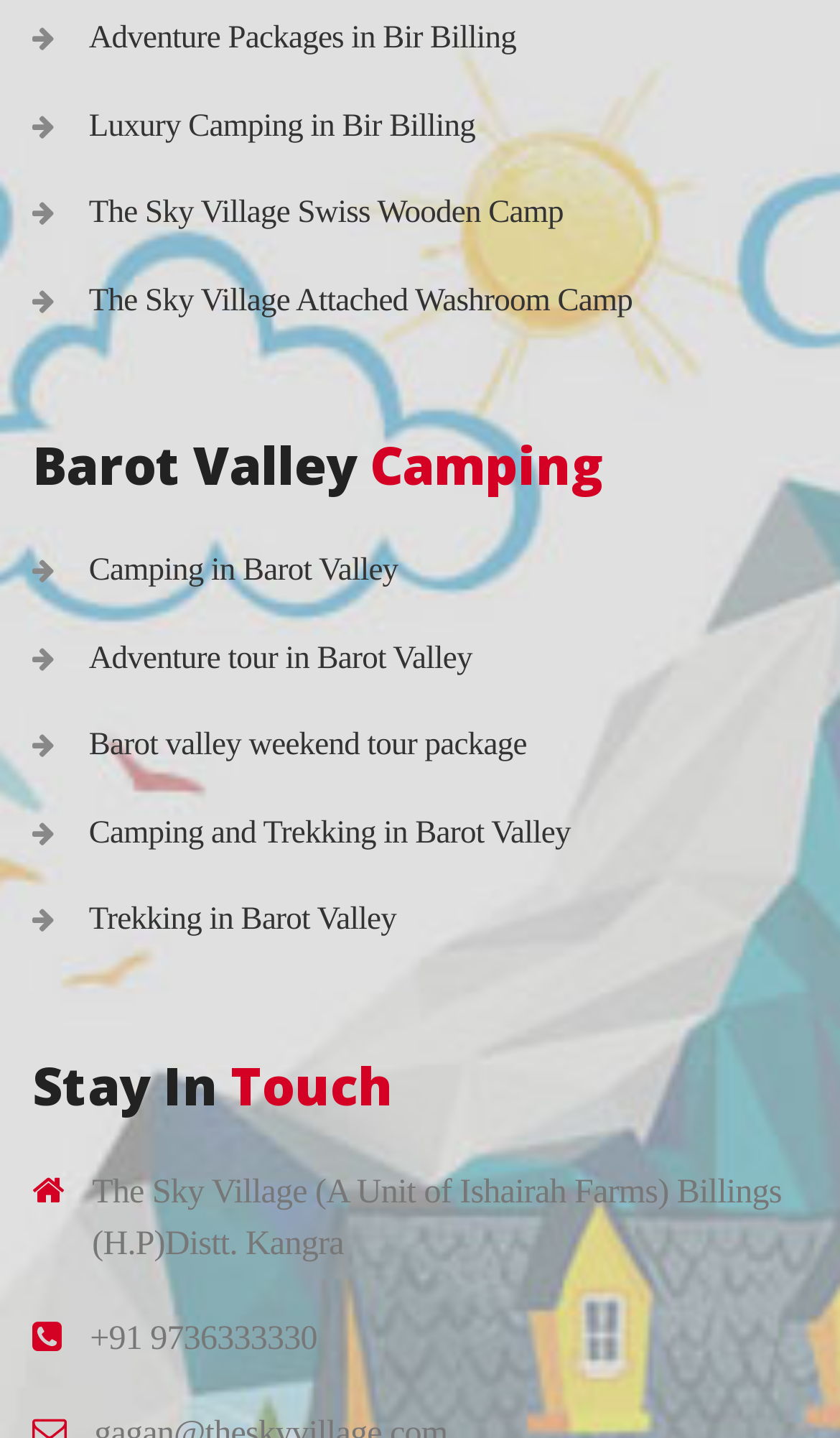What type of packages are offered in Bir Billing?
Please answer using one word or phrase, based on the screenshot.

Adventure and Luxury Camping